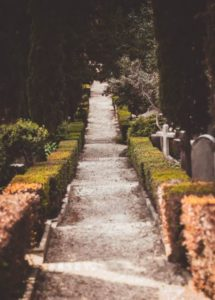Answer briefly with one word or phrase:
What is the purpose of the meticulously maintained landscape?

to symbolize respect and care